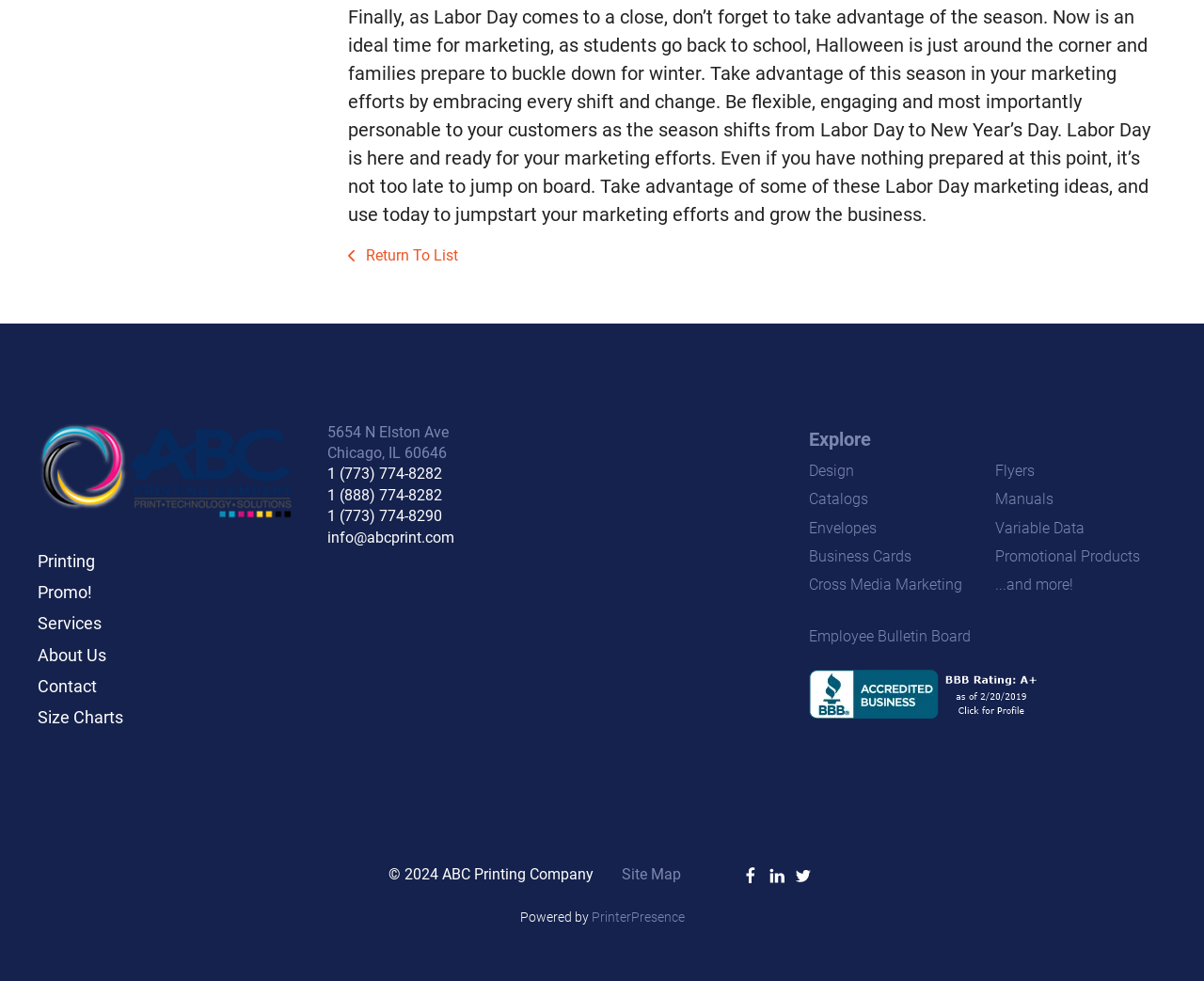Answer the question with a single word or phrase: 
What is the address of the company?

5654 N Elston Ave, Chicago, IL 60646